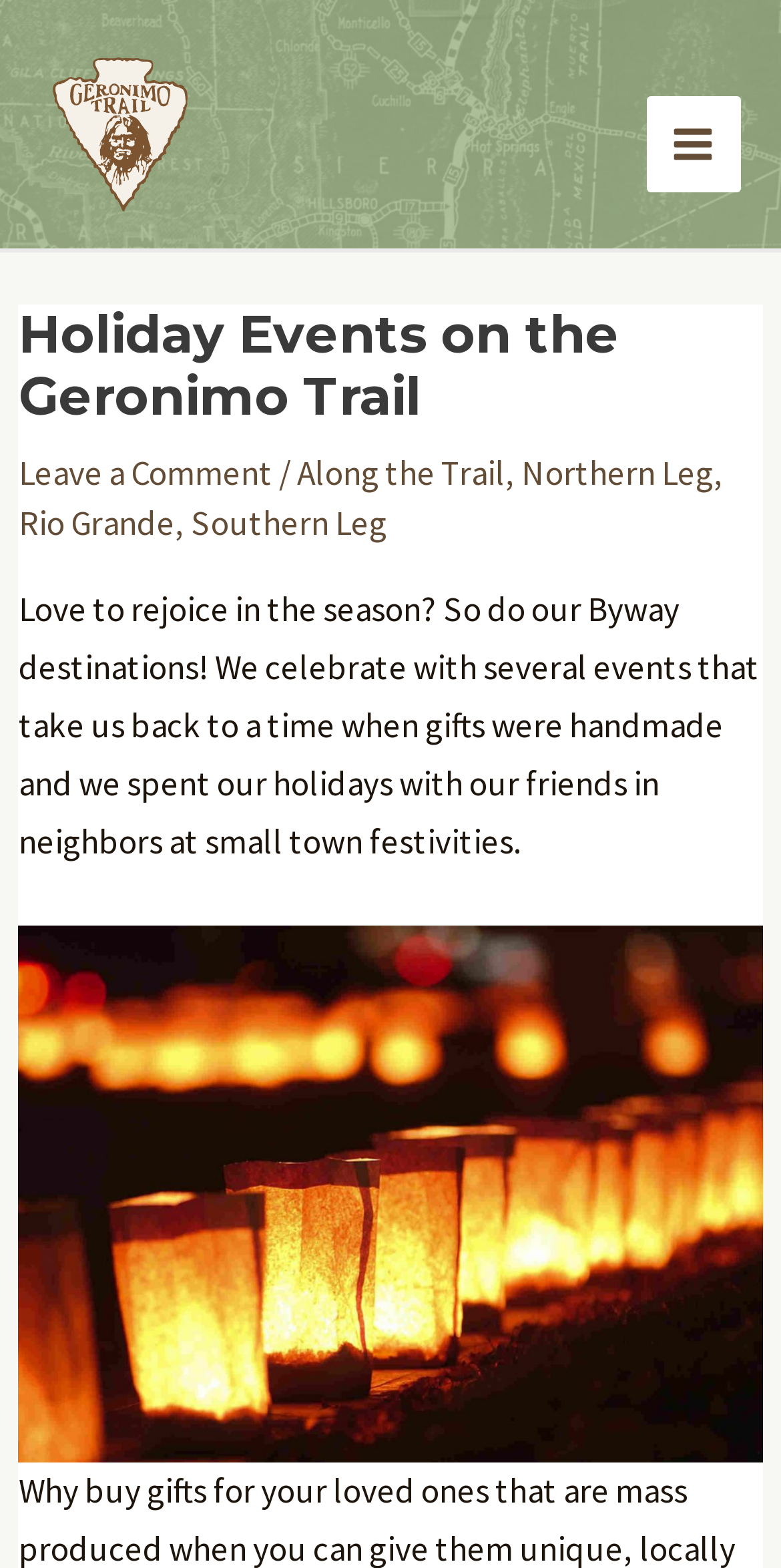Respond with a single word or phrase for the following question: 
What is the location of the luminarias event?

Elephant Butte Lake State Park